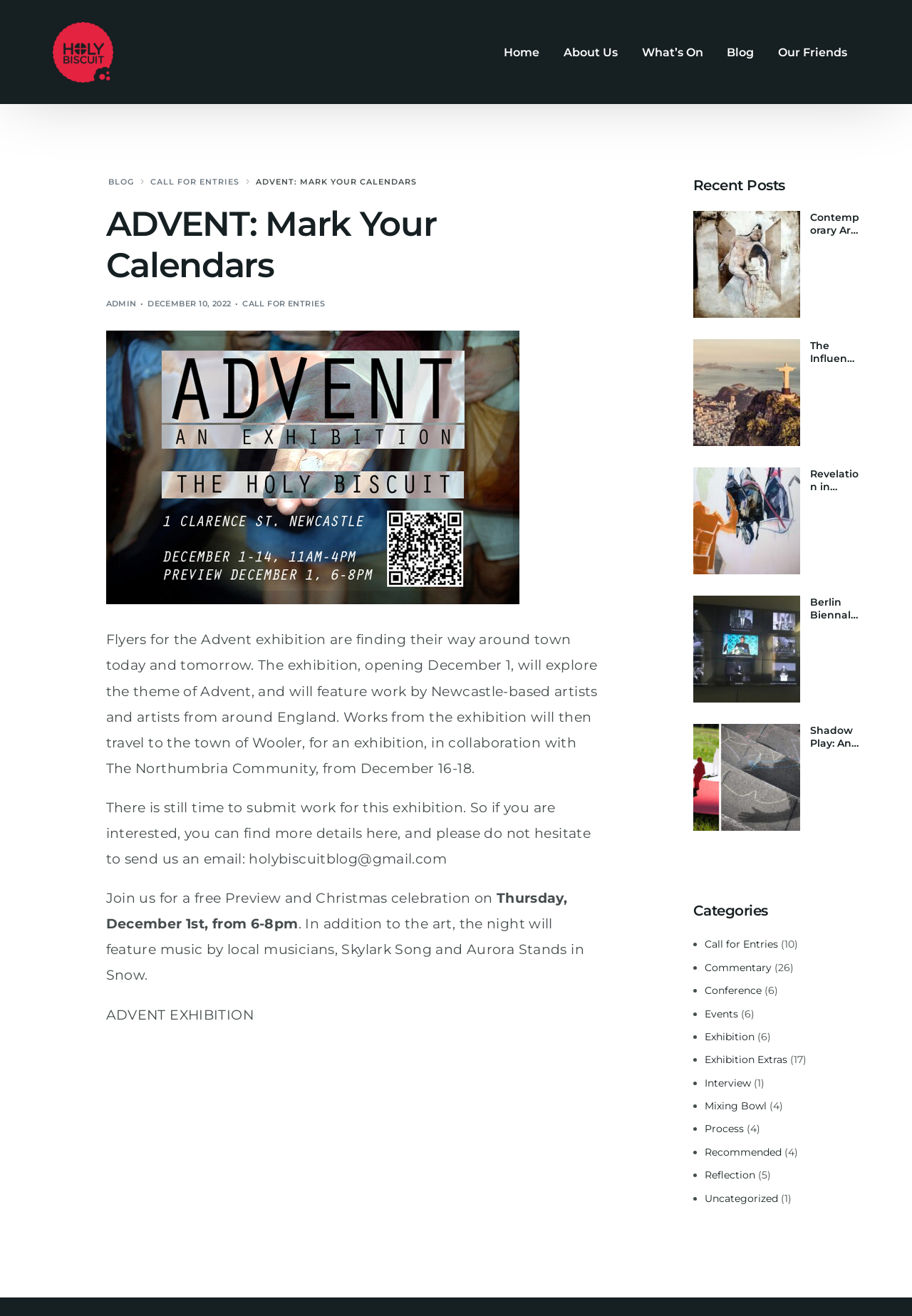Kindly provide the bounding box coordinates of the section you need to click on to fulfill the given instruction: "View recent posts".

[0.76, 0.133, 0.942, 0.149]